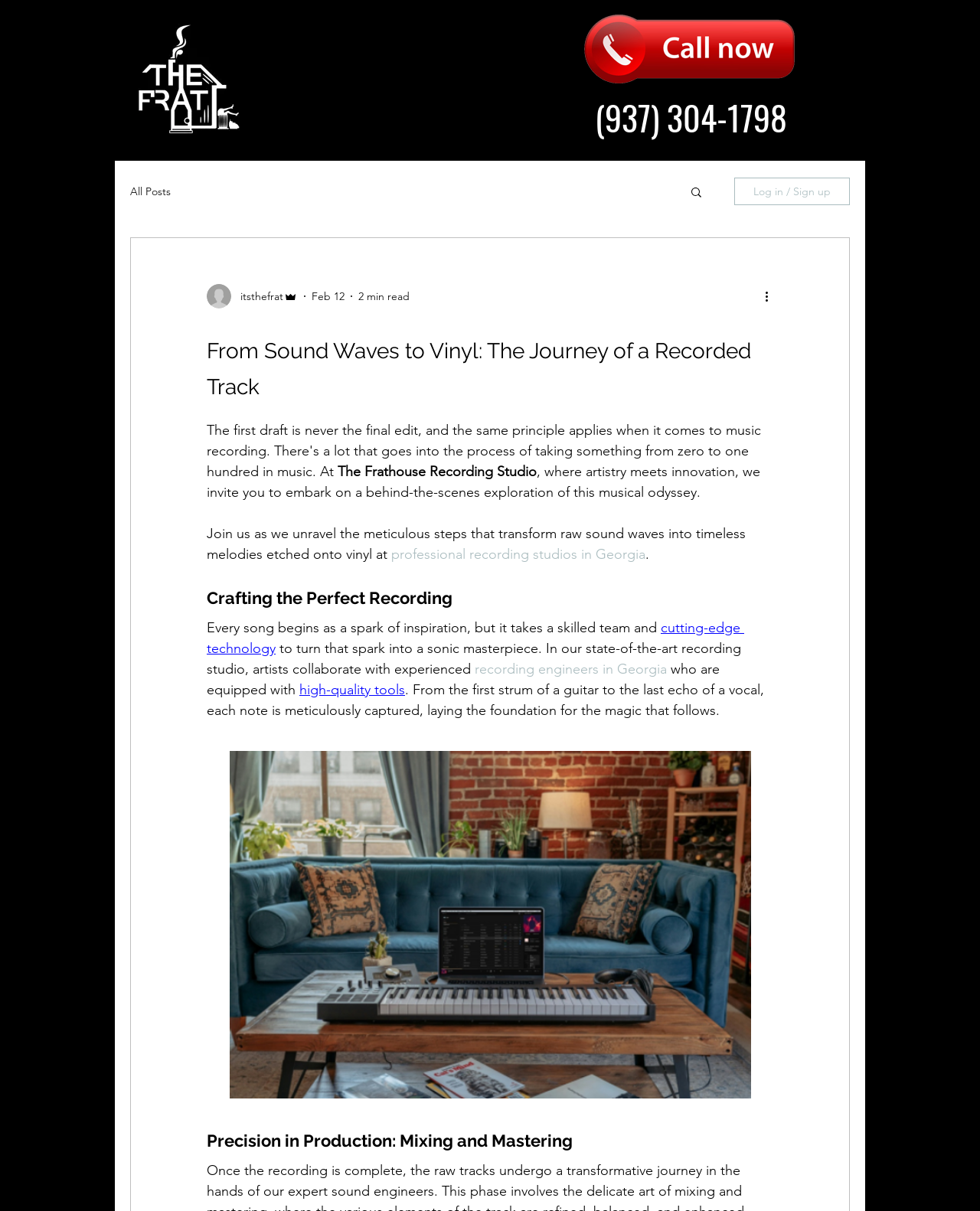Describe the webpage in detail, including text, images, and layout.

This webpage is about the journey of a recorded track from sound waves to vinyl. At the top, there are two images, one on the left and one on the right, with a phone number and navigation links in between. Below the images, there is a search button and a login/signup button.

The main content of the webpage is divided into sections. The first section has a heading "From Sound Waves to Vinyl: The Journey of a Recorded Track" and introduces the Frathouse Recording Studio, where artistry meets innovation. The text explains that the studio invites readers to explore the behind-the-scenes process of transforming raw sound waves into timeless melodies etched onto vinyl.

The second section is titled "Crafting the Perfect Recording" and describes the process of turning a spark of inspiration into a sonic masterpiece. The text explains that artists collaborate with experienced recording engineers in Georgia who are equipped with high-quality tools to capture each note meticulously.

The third section, "Precision in Production: Mixing and Mastering", is located at the bottom of the page, but its content is not fully described in the provided accessibility tree.

Throughout the webpage, there are several buttons, links, and images, including a writer's picture, a search icon, and a more actions button. The overall layout is organized, with clear headings and concise text.